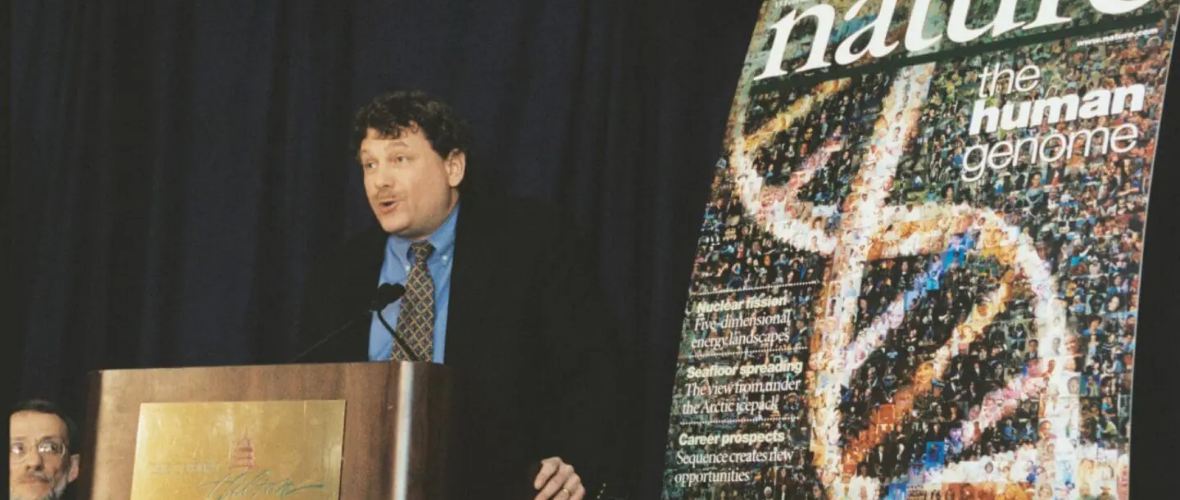Break down the image and describe every detail you can observe.

The image depicts a moment from a significant event in the scientific community, showcasing a speaker at a podium presenting important information related to the Human Genome Project. To the right, a large banner features the cover of *Nature* magazine, prominently displaying the title "the human genome" alongside a visually striking background of DNA. This image is set against a dark curtain backdrop, creating a formal atmosphere for the announcement. The speaker appears engaged and is likely discussing the groundbreaking completion of the human genome sequencing, which was announced in 2003, two years ahead of schedule, marking a pivotal moment in genomic research and its implications for science and medicine.